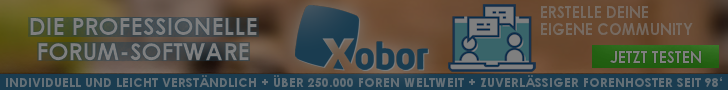Please reply to the following question with a single word or a short phrase:
What is the language of the call-to-action?

German